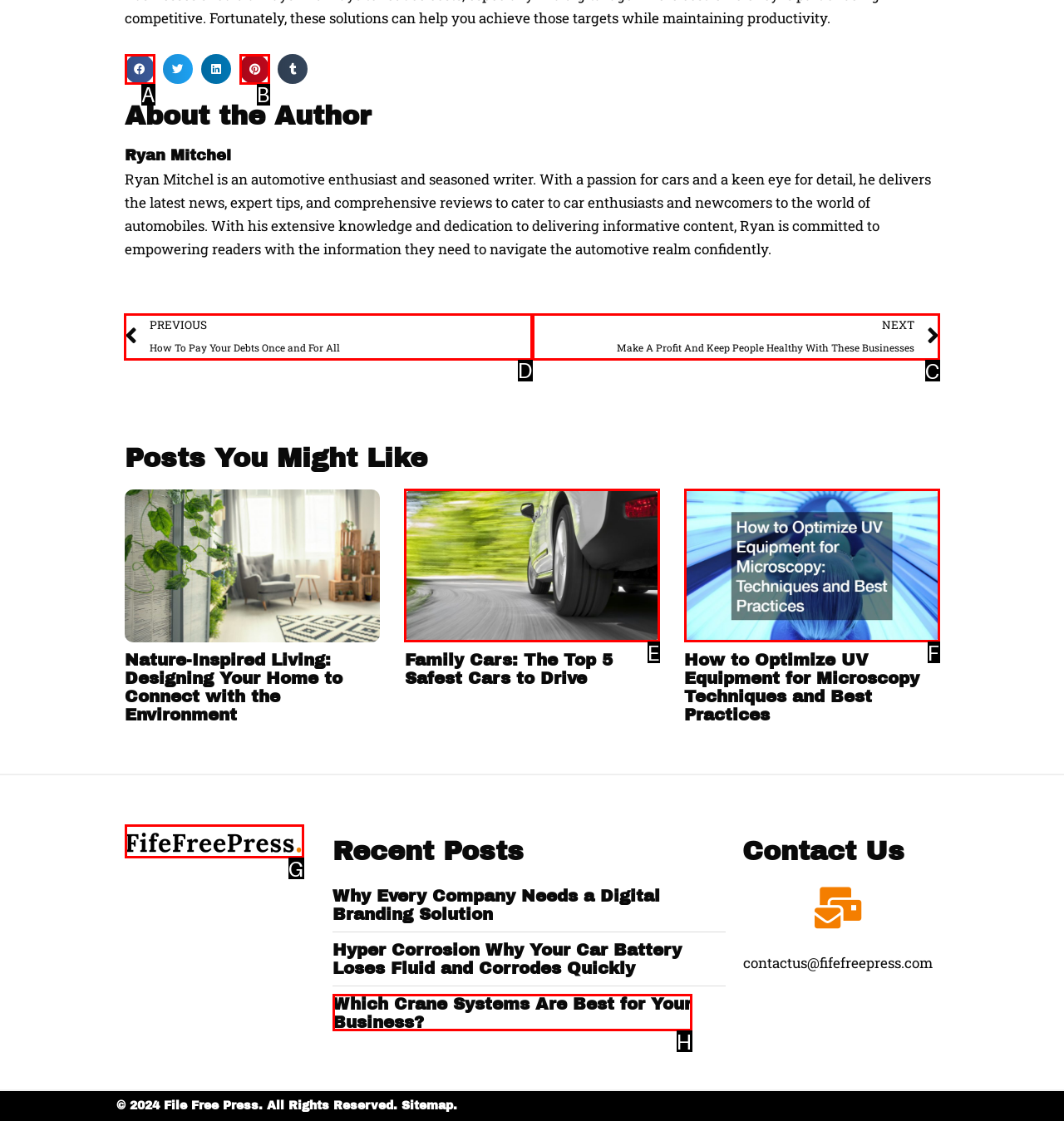Tell me the letter of the correct UI element to click for this instruction: Go to previous article. Answer with the letter only.

D